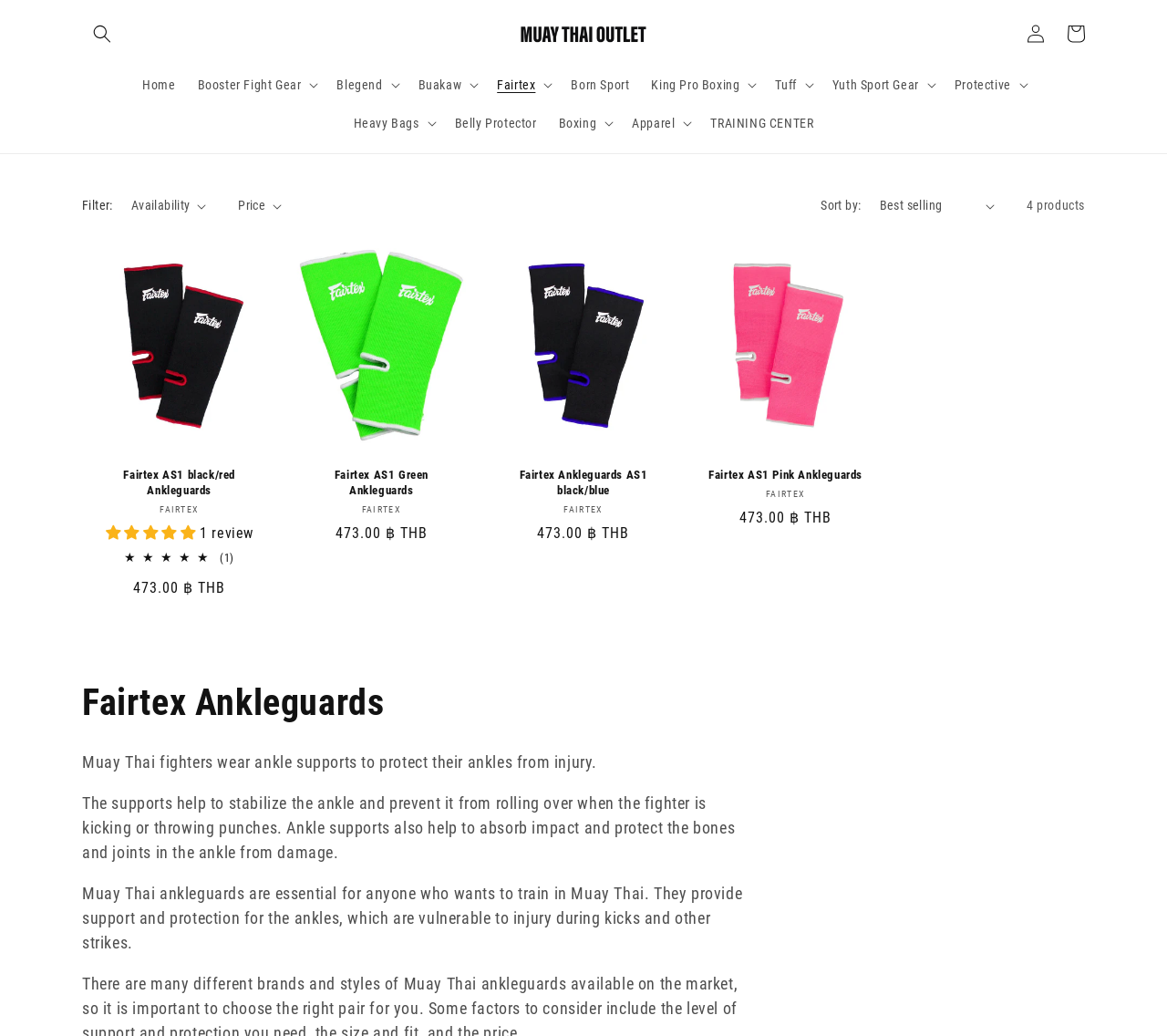Answer briefly with one word or phrase:
What is the price of the Fairtex AS1 black/red Ankleguards?

473.00 ฿ THB